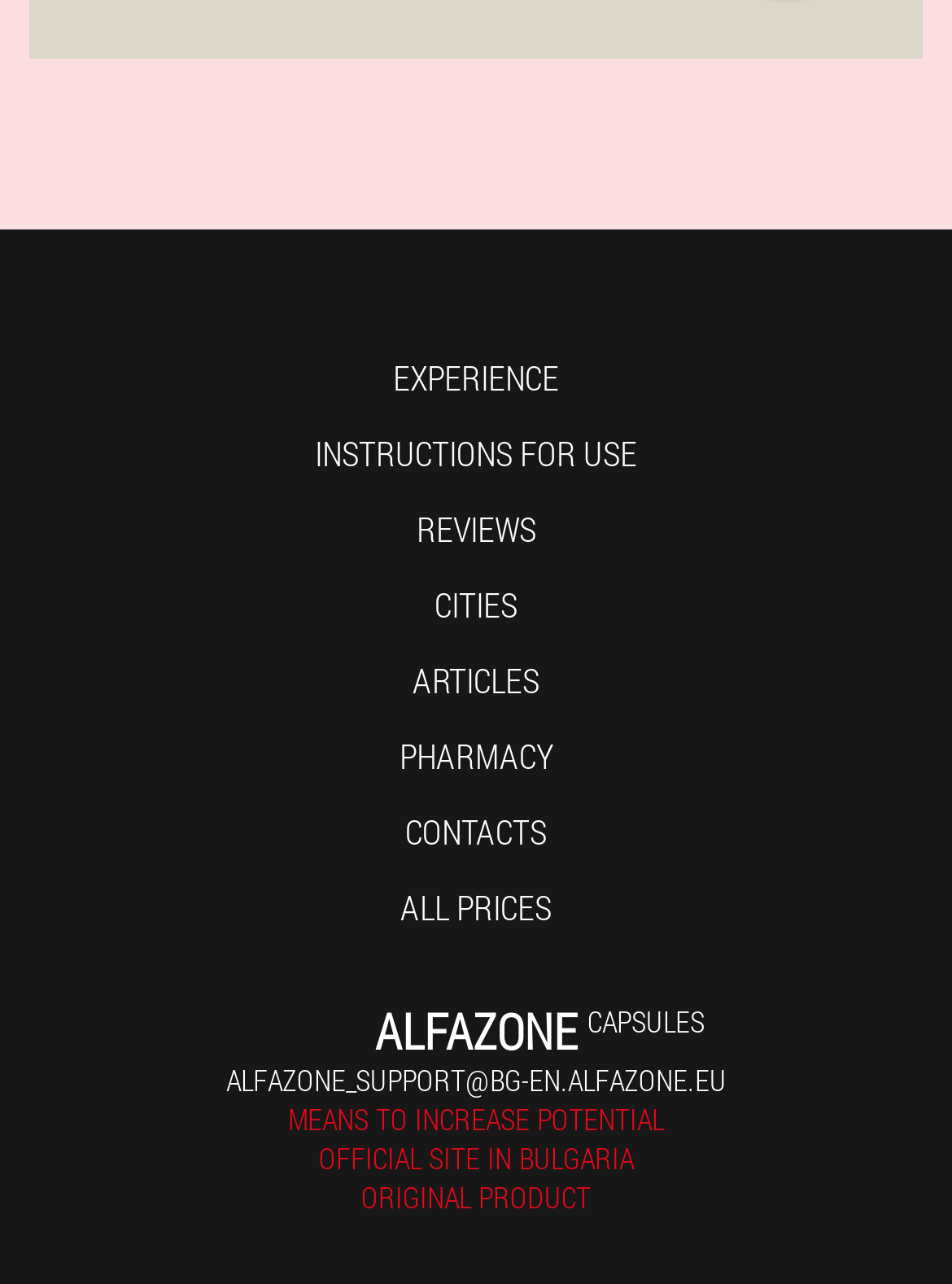Is the product original?
Based on the screenshot, provide a one-word or short-phrase response.

YES